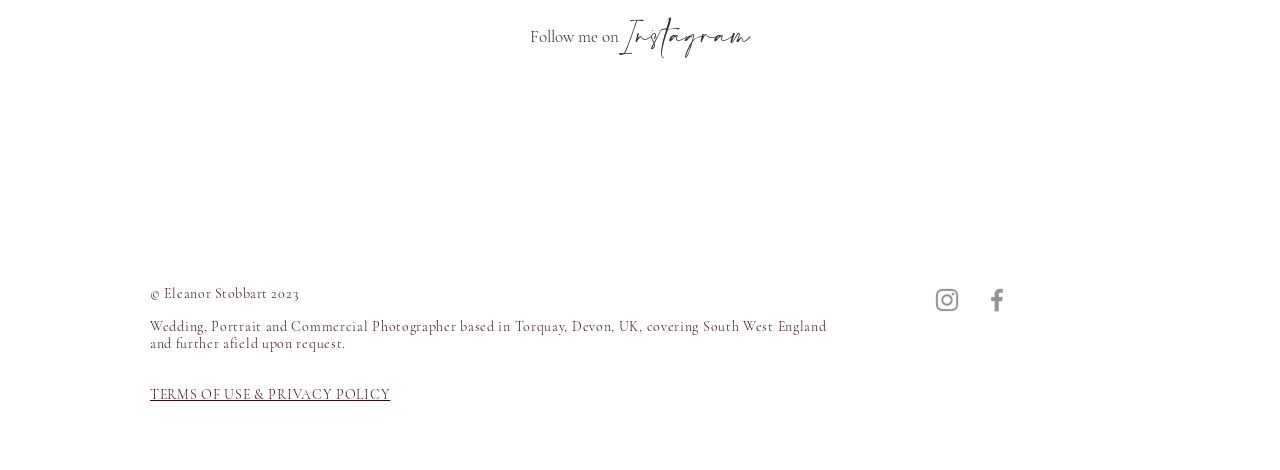What social media platforms are linked?
Carefully analyze the image and provide a thorough answer to the question.

The social media links can be found in the social bar section of the webpage, which contains icons for Instagram and Facebook. These icons are linked to the photographer's profiles on these platforms.